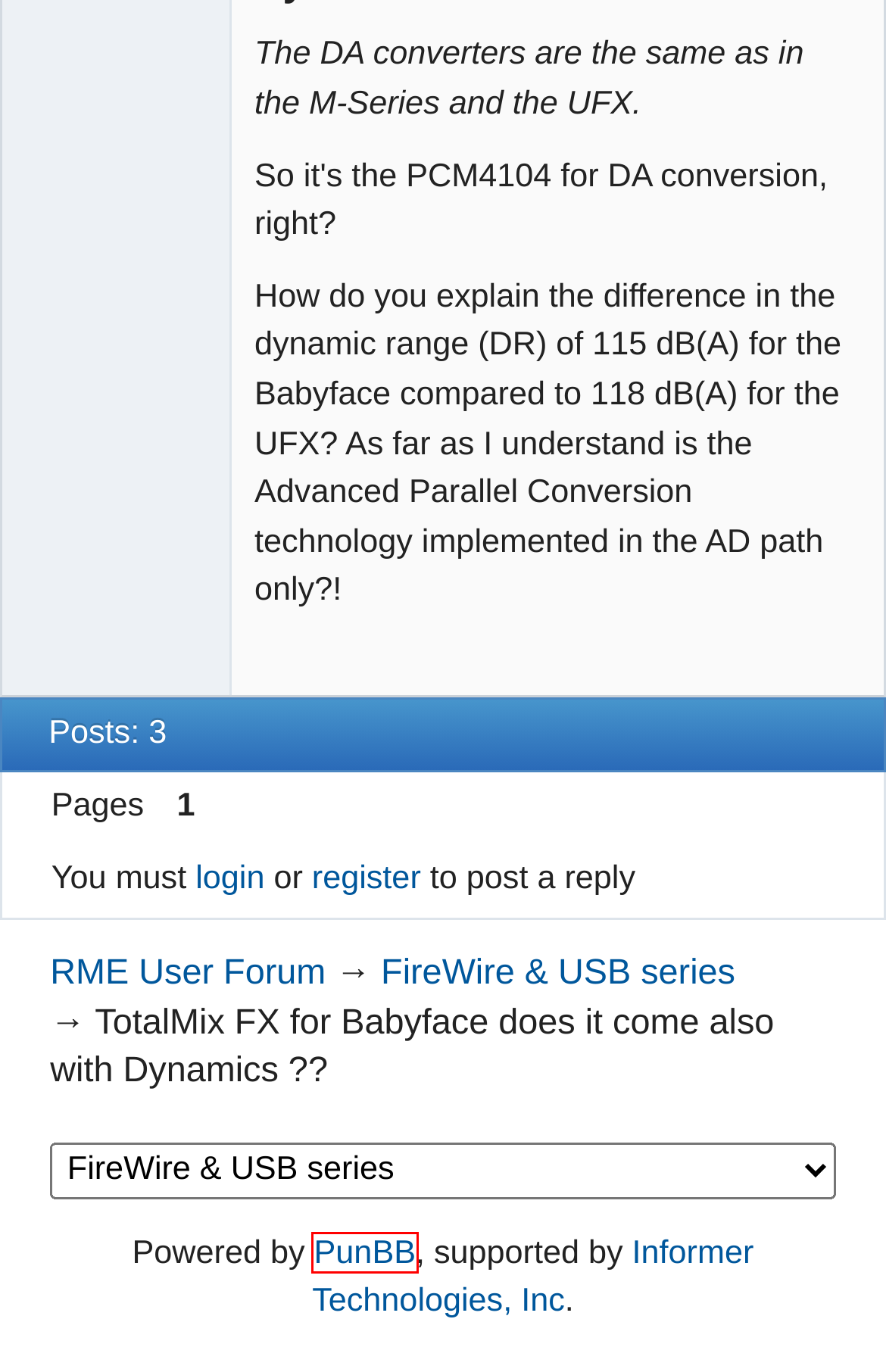You are provided with a screenshot of a webpage containing a red rectangle bounding box. Identify the webpage description that best matches the new webpage after the element in the bounding box is clicked. Here are the potential descriptions:
A. PunBB
B. RME User Forum — TotalMix FX for Babyface does it come also with Dynamics ??
C. Login to RME User Forum — RME User Forum
D. tschawo22's profile — RME User Forum
E. Chardonnay's profile — RME User Forum
F. Recently active topics (Page 1) — RME User Forum
G. Knut's profile — RME User Forum
H. User list (Page 1) — RME User Forum

A